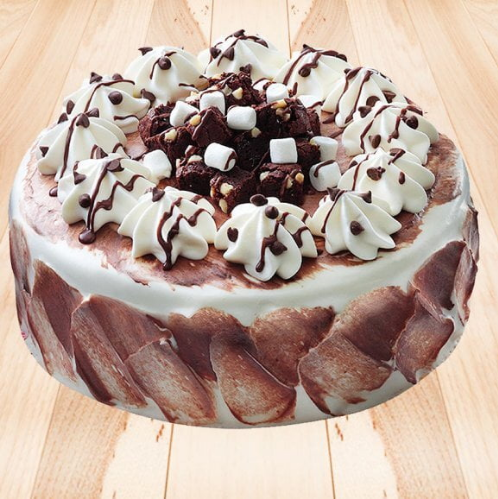Provide an in-depth description of the image you see.

Indulge in the delightful Choco-Vanilla Cake, an exquisite creation featuring a luscious blend of rich chocolate and creamy vanilla. This beautifully crafted cake is adorned with a generous topping of fluffy whipped cream, elegantly piped into rosettes and complemented by mini marshmallows and crunchy nuts, adding both texture and visual appeal. The sides of the cake showcase a classic chocolate decoration, enhancing its gourmet presentation. Set against a warm wooden background, this dessert is perfect for any celebration or special occasion, promising a memorable treat for cake lovers. With a price of Rs. 849 for a delectable experience, it’s the ultimate indulgence for sweet-toothed enthusiasts.